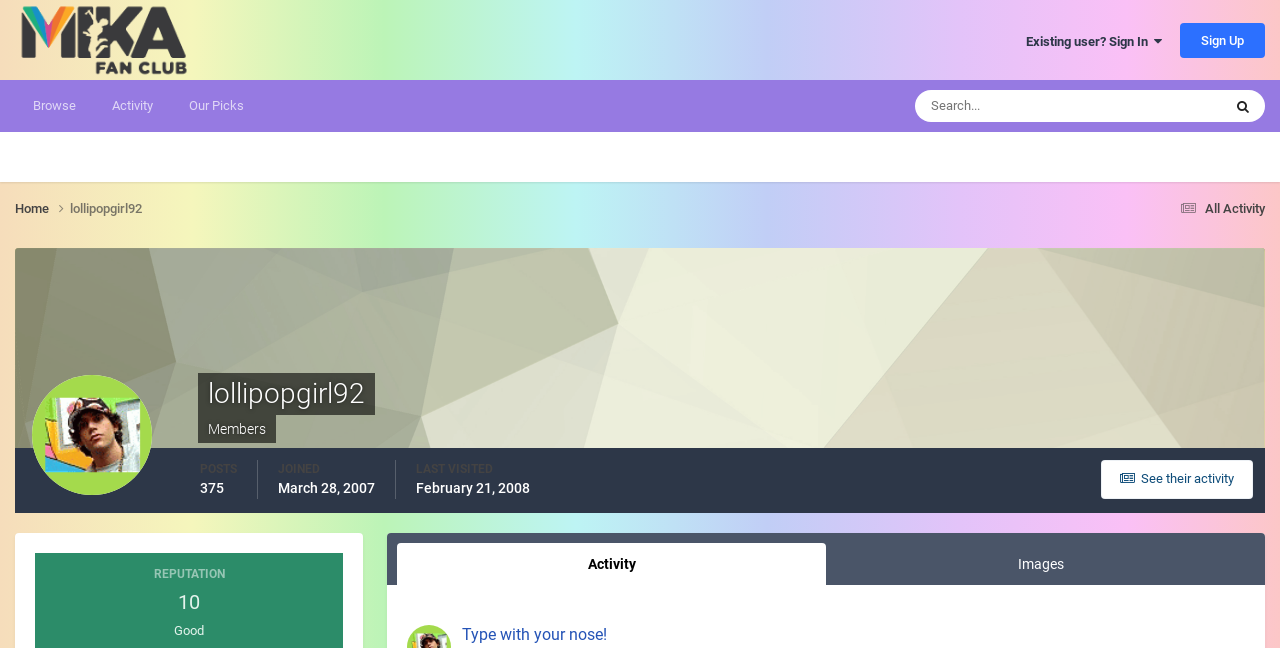What is the name of the fan club?
Look at the screenshot and respond with a single word or phrase.

Mika Fan Club